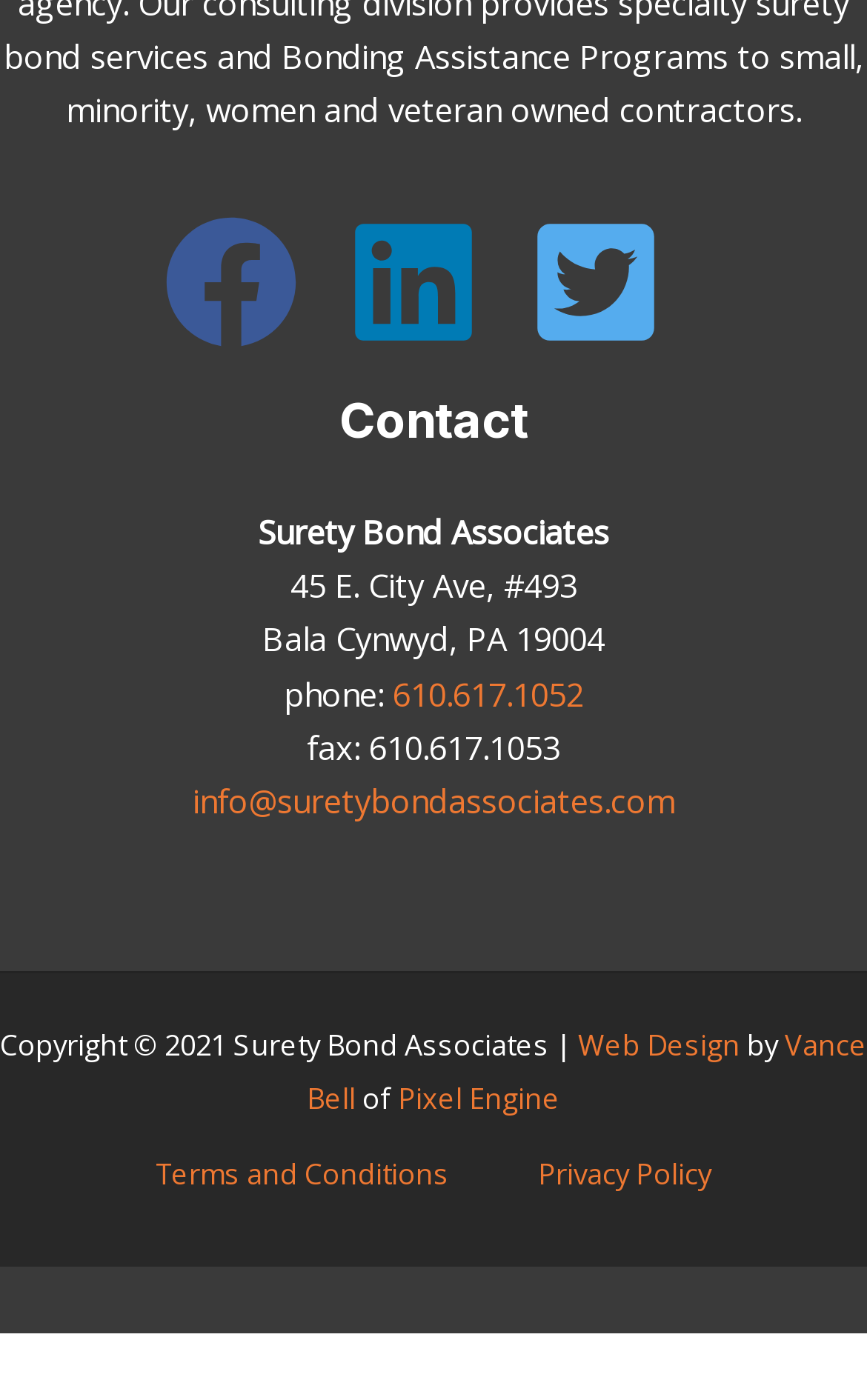Please identify the bounding box coordinates of the clickable element to fulfill the following instruction: "check web design". The coordinates should be four float numbers between 0 and 1, i.e., [left, top, right, bottom].

[0.667, 0.732, 0.854, 0.761]